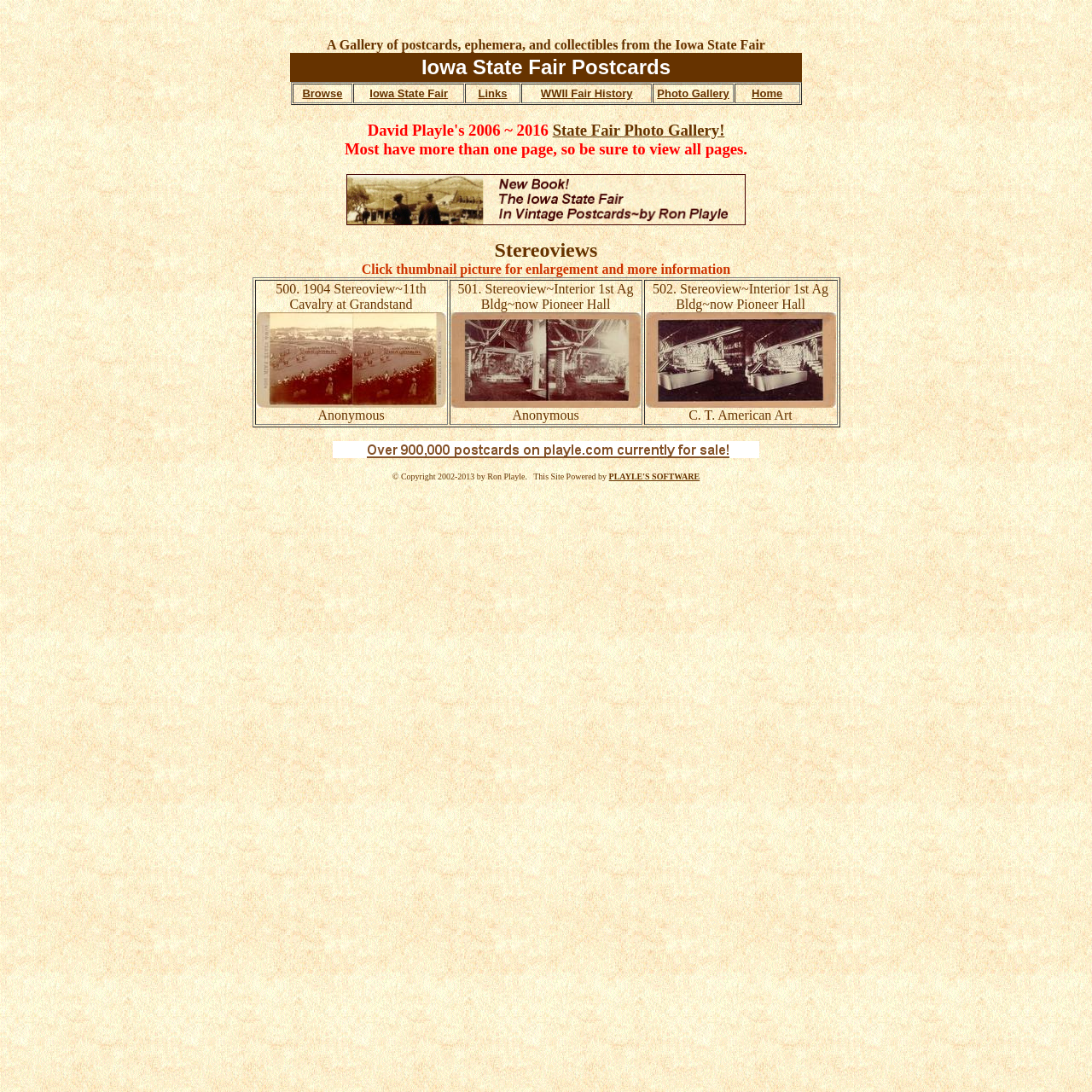Identify the bounding box coordinates of the clickable region to carry out the given instruction: "View WWII Fair History".

[0.477, 0.077, 0.597, 0.095]